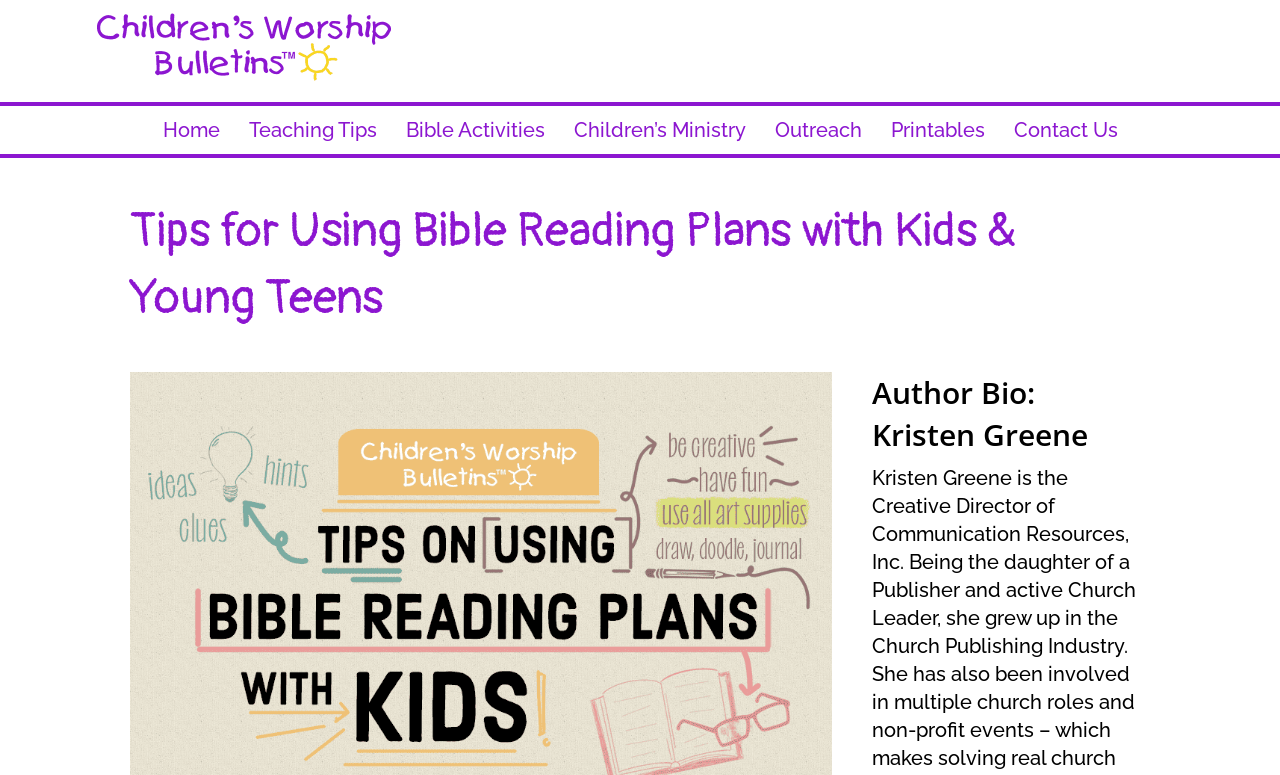Specify the bounding box coordinates for the region that must be clicked to perform the given instruction: "Explore the Printables section".

[0.685, 0.137, 0.78, 0.199]